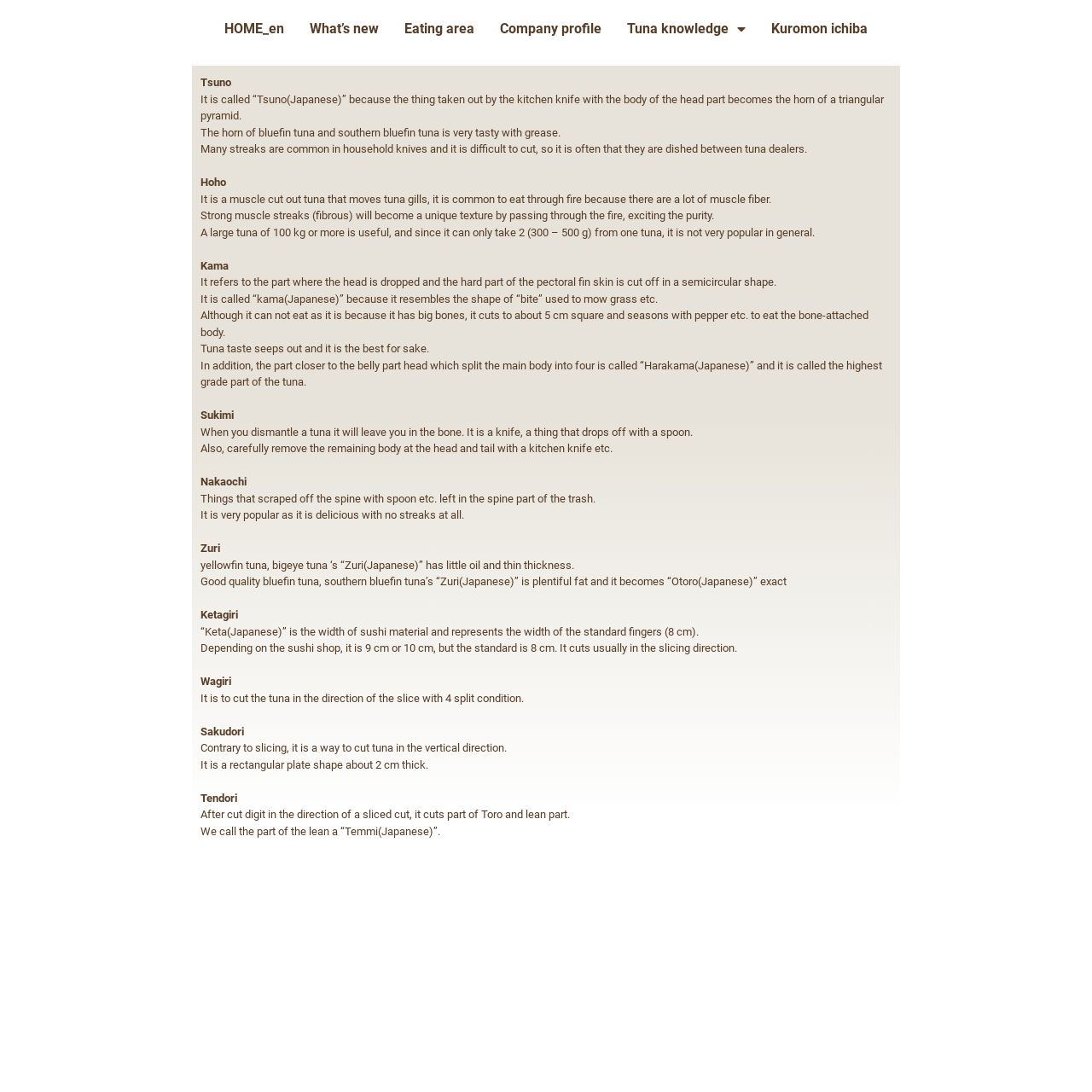What is Tsuno in Japanese?
Use the screenshot to answer the question with a single word or phrase.

Triangular pyramid